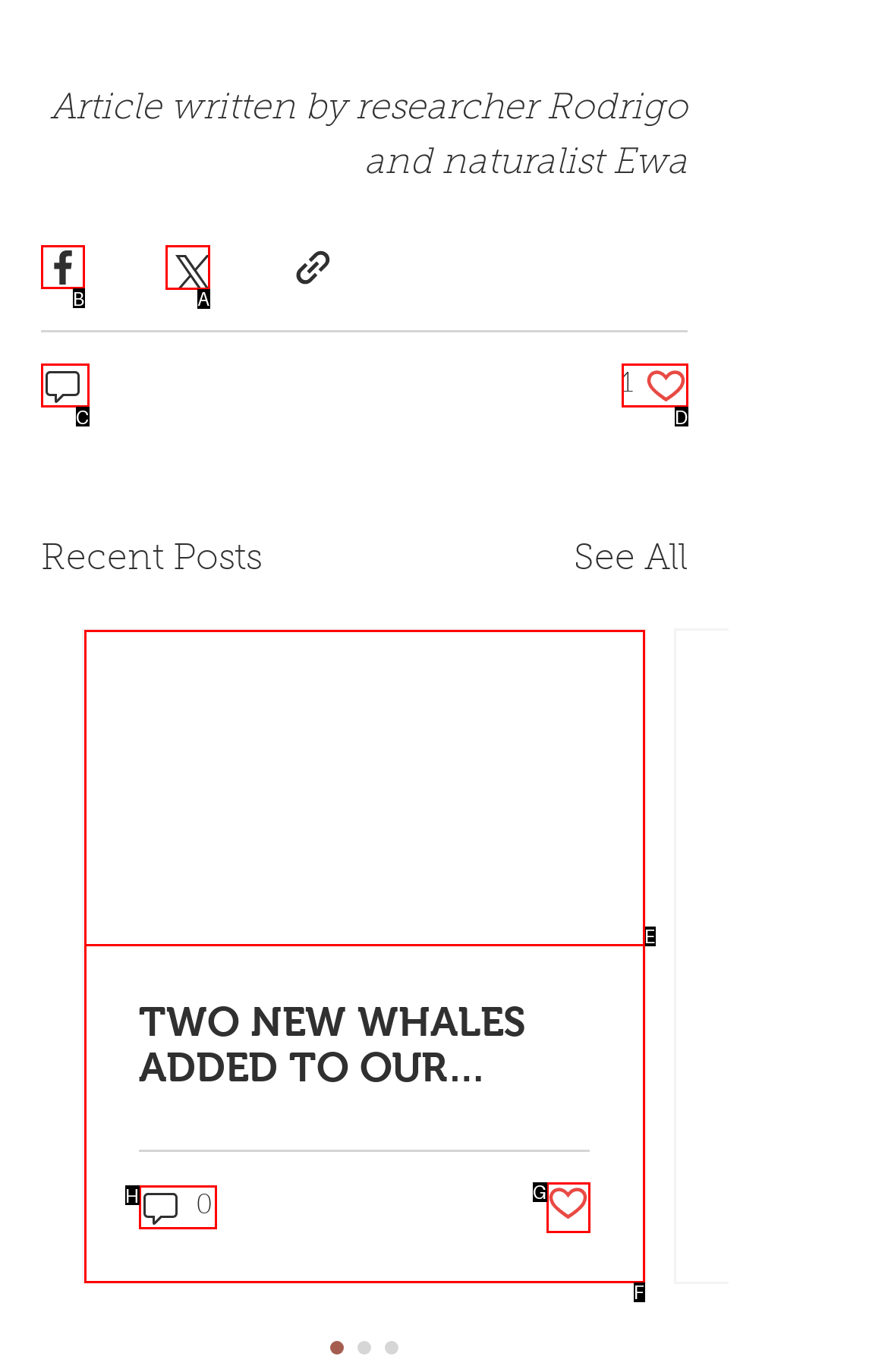Given the task: Share article via Twitter, tell me which HTML element to click on.
Answer with the letter of the correct option from the given choices.

A